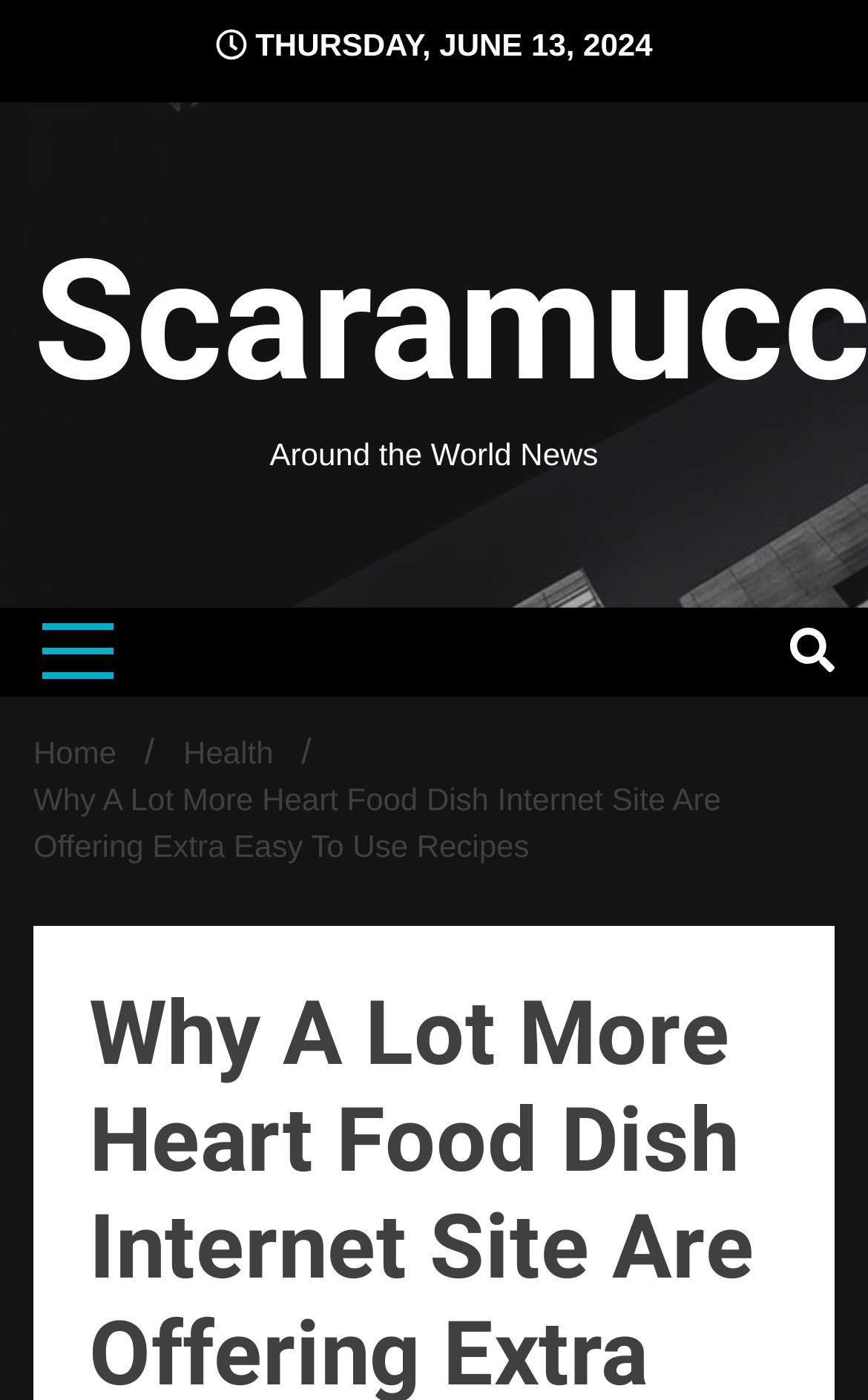What is the purpose of the button on the top right?
Please provide a full and detailed response to the question.

The button on the top right has no text or description, making it unclear what its purpose is. It could be a login or settings button, but without more information, it's impossible to determine its exact function.